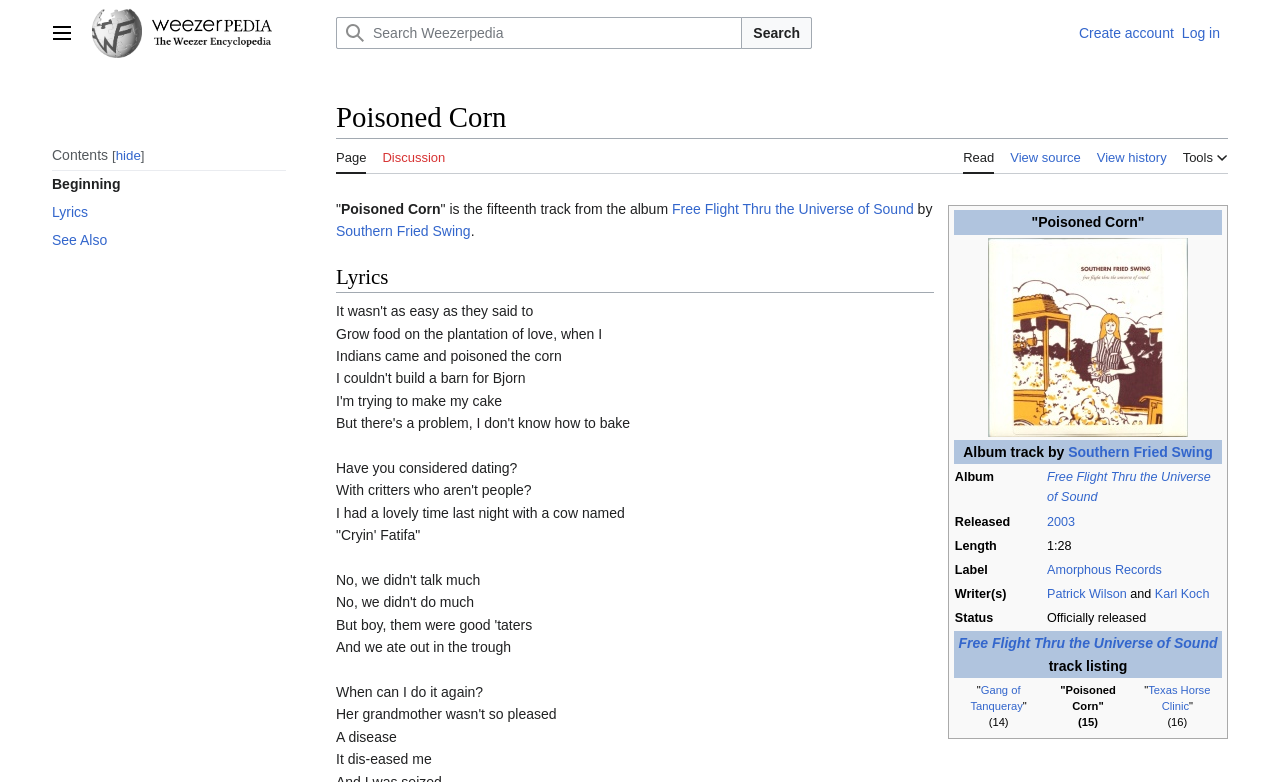Please determine the bounding box coordinates of the clickable area required to carry out the following instruction: "Search Weezerpedia". The coordinates must be four float numbers between 0 and 1, represented as [left, top, right, bottom].

[0.262, 0.022, 0.58, 0.063]